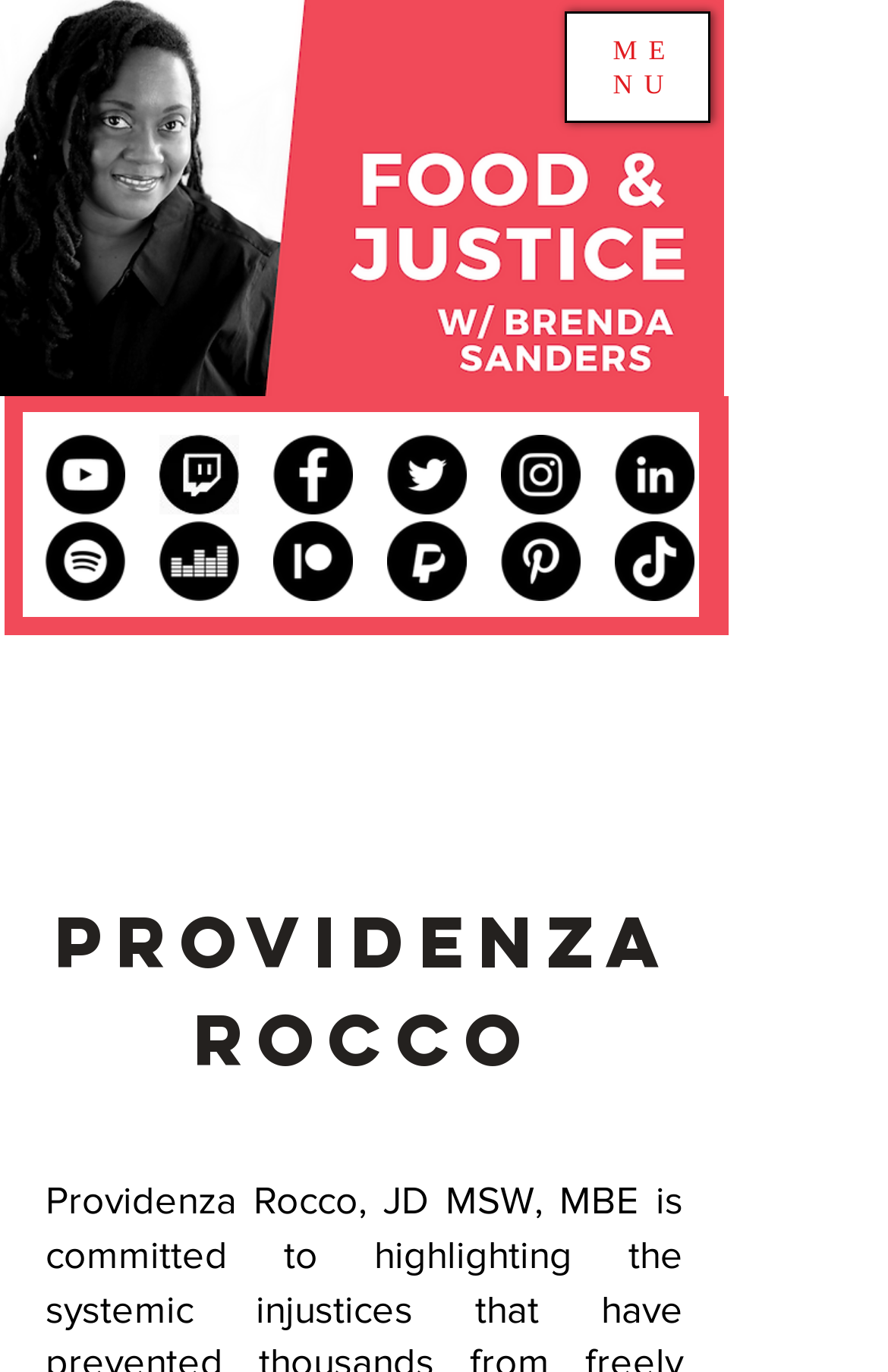Determine the bounding box coordinates of the region that needs to be clicked to achieve the task: "Open navigation menu".

[0.636, 0.008, 0.8, 0.09]